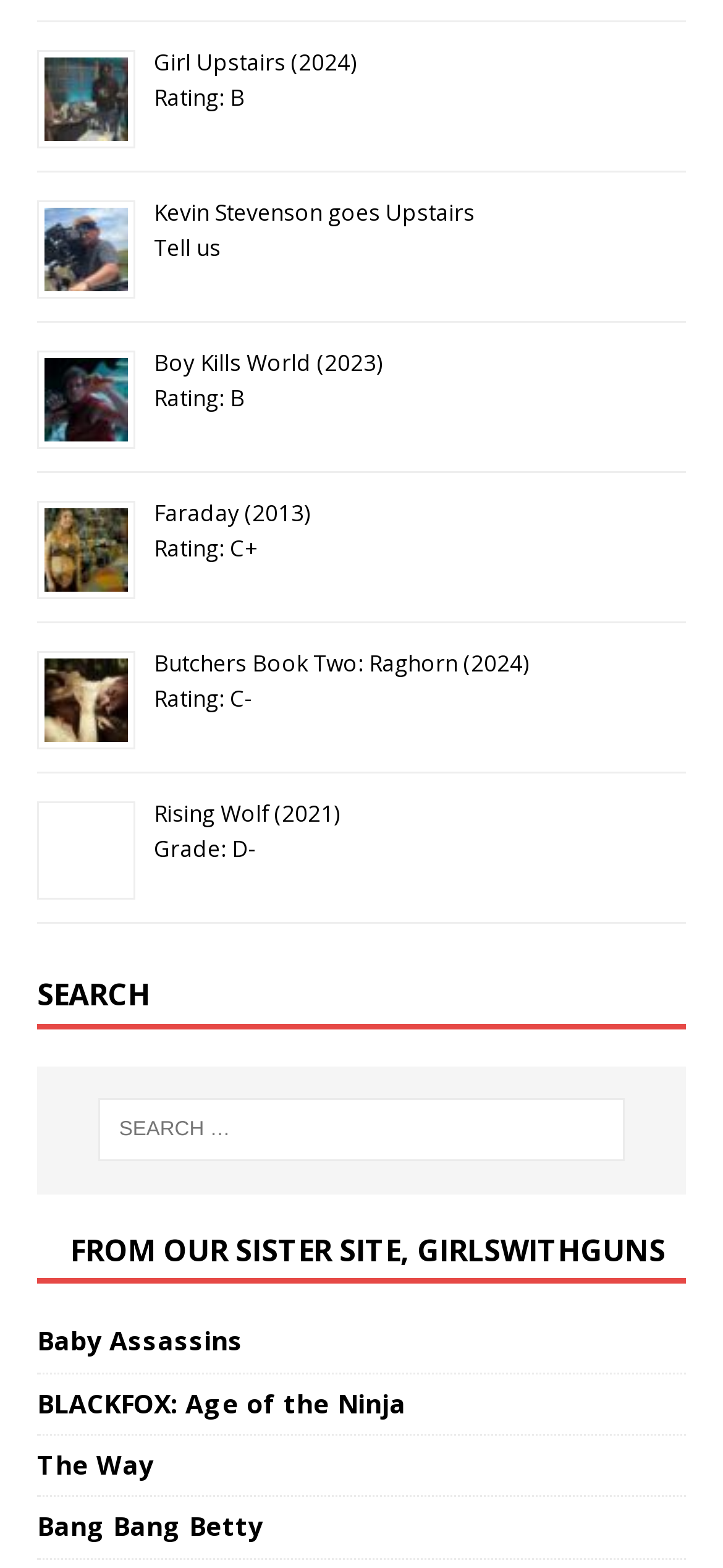How many movies are listed on the webpage?
Look at the screenshot and give a one-word or phrase answer.

7